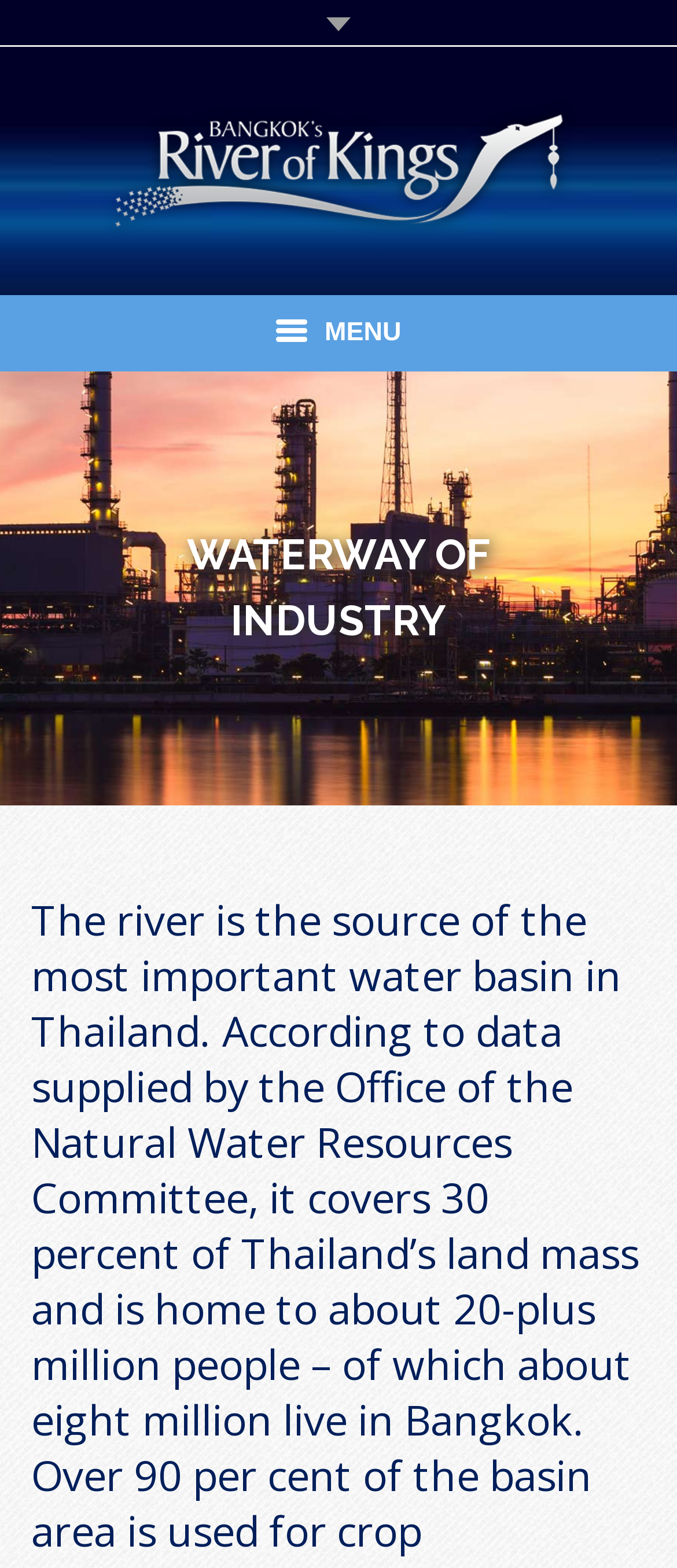How many main navigation links are there?
Answer with a single word or phrase by referring to the visual content.

6